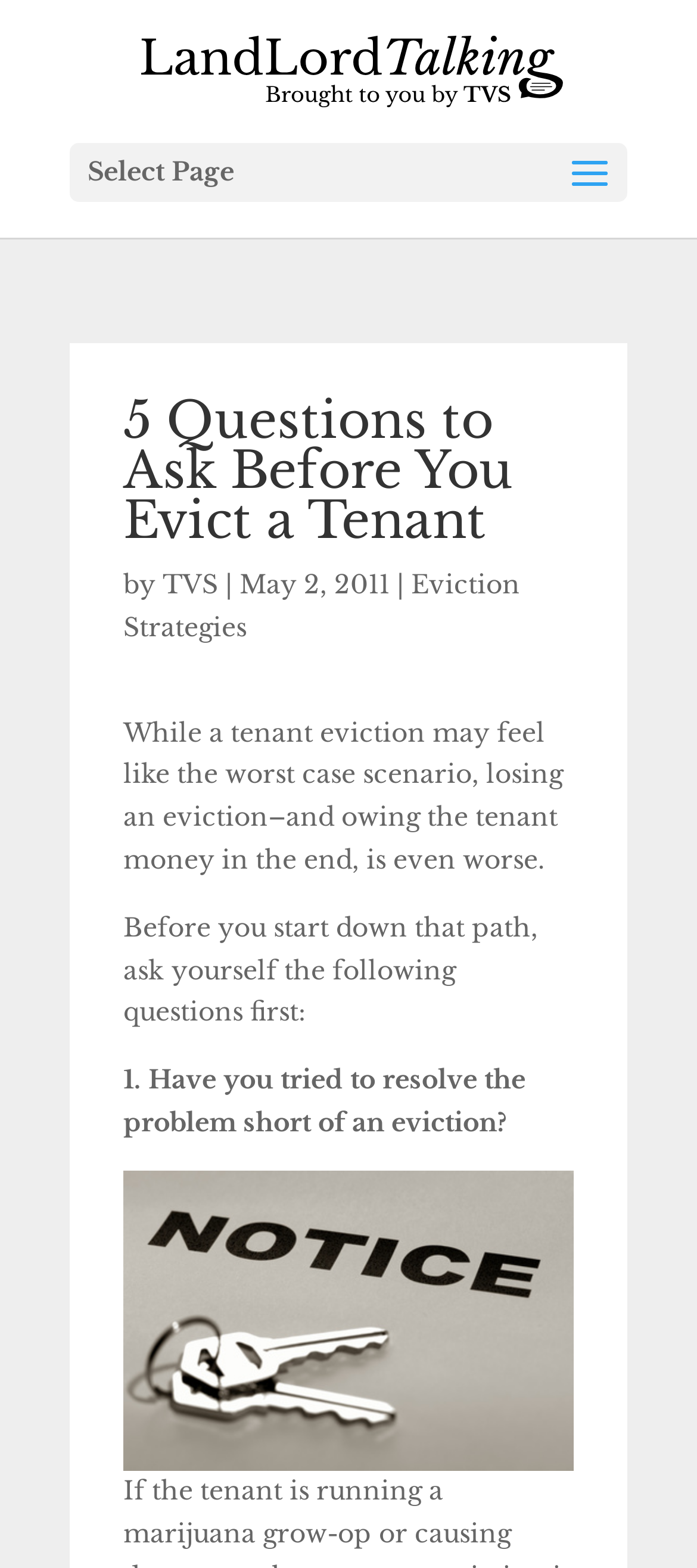Provide the text content of the webpage's main heading.

5 Questions to Ask Before You Evict a Tenant